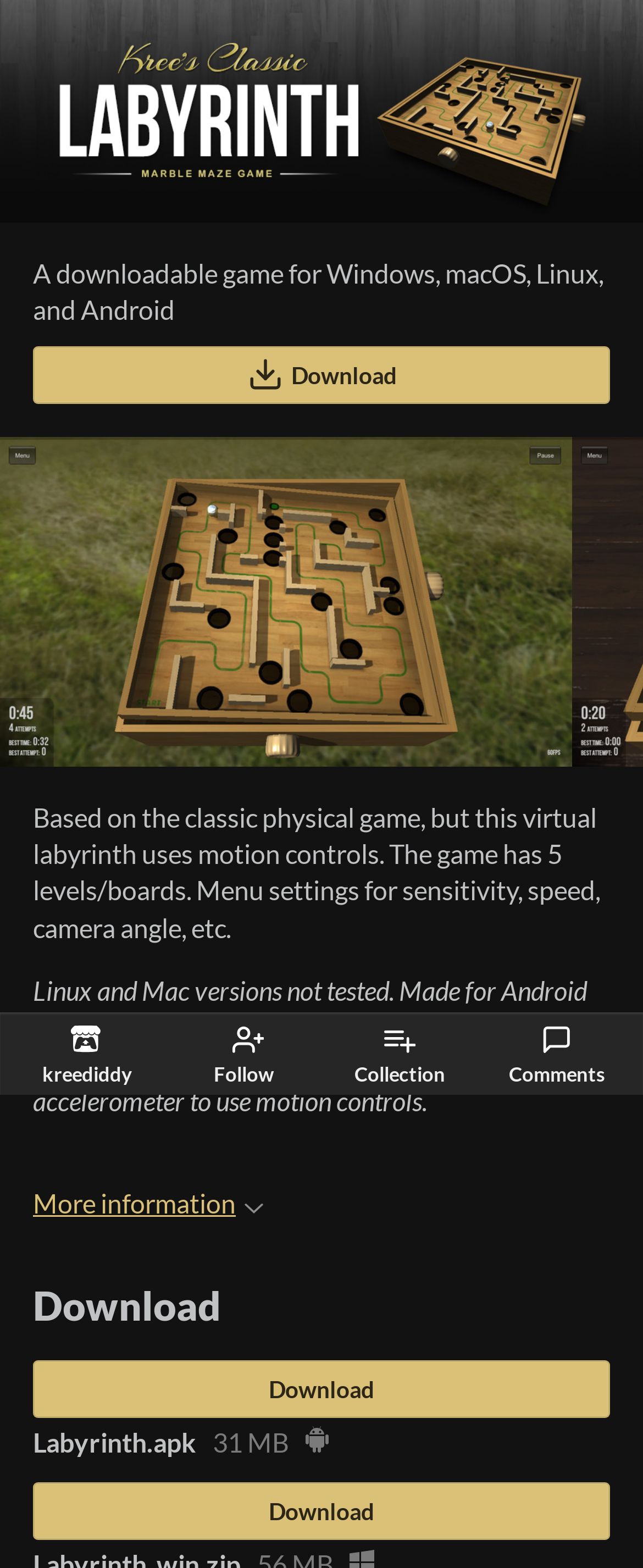Please use the details from the image to answer the following question comprehensively:
What is the name of the game?

The name of the game can be found in the image element with bounding box coordinates [0.0, 0.0, 1.0, 0.142] and OCR text 'Kree's Classic Labyrinth'.